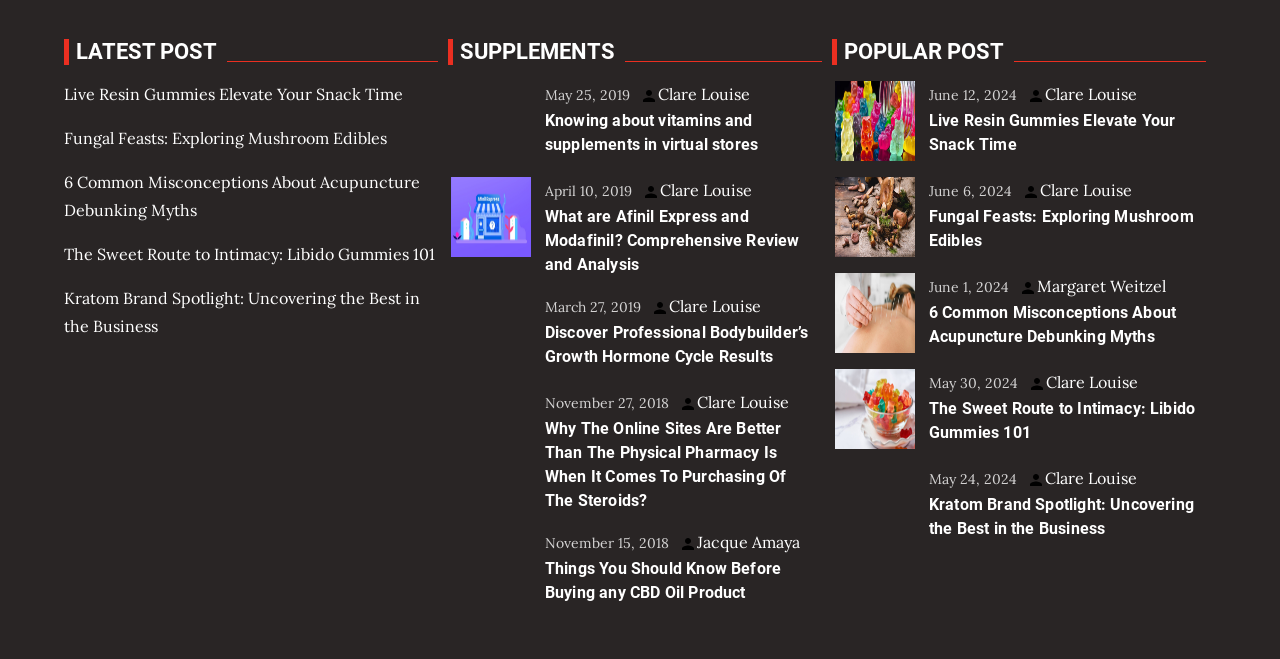Please respond to the question with a concise word or phrase:
What is the author of the post 'Fungal Feasts: Exploring Mushroom Edibles'?

Clare Louise